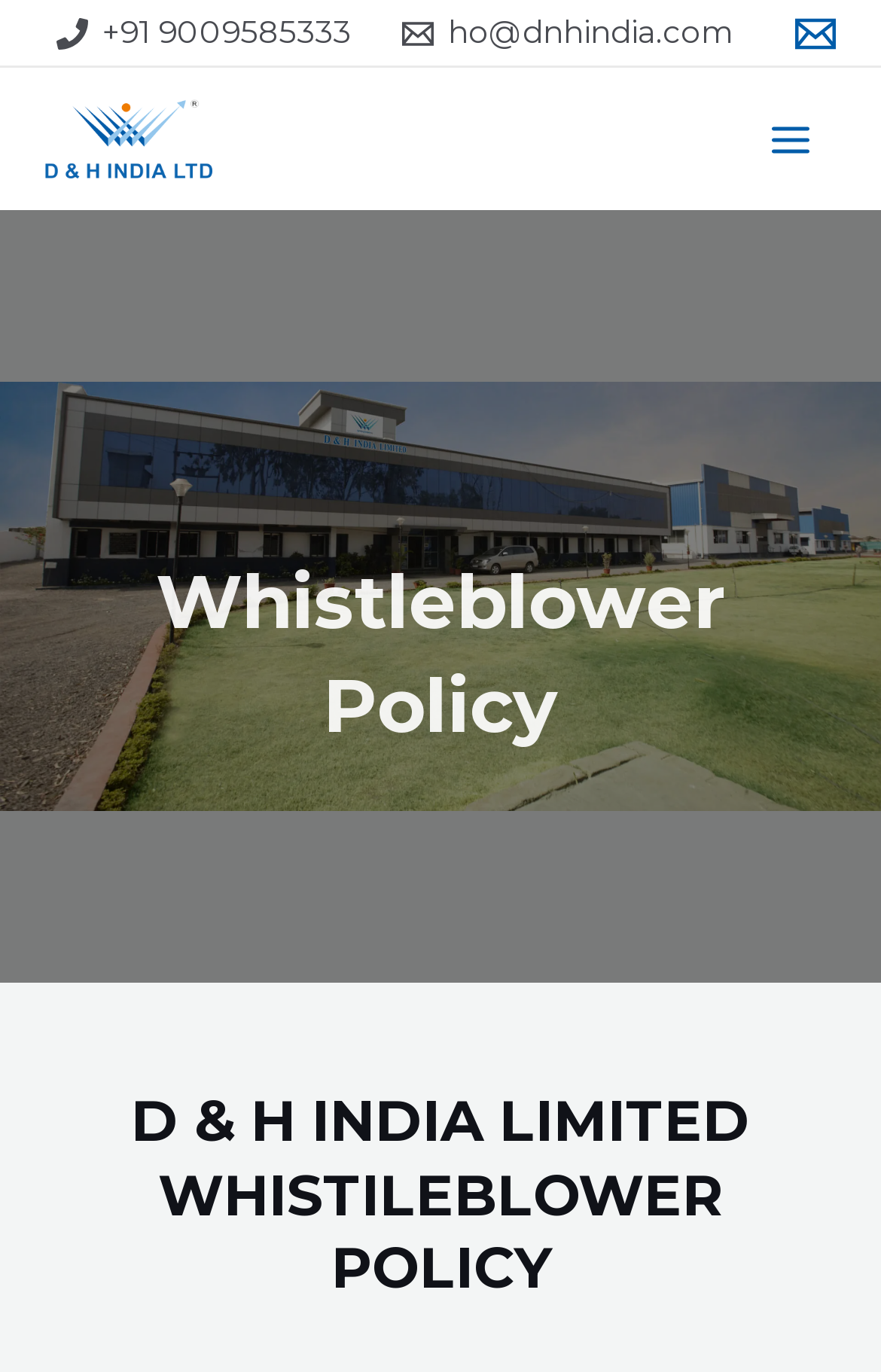Find the bounding box coordinates for the HTML element specified by: "alt="D & H INDIA LIMITED"".

[0.051, 0.086, 0.241, 0.112]